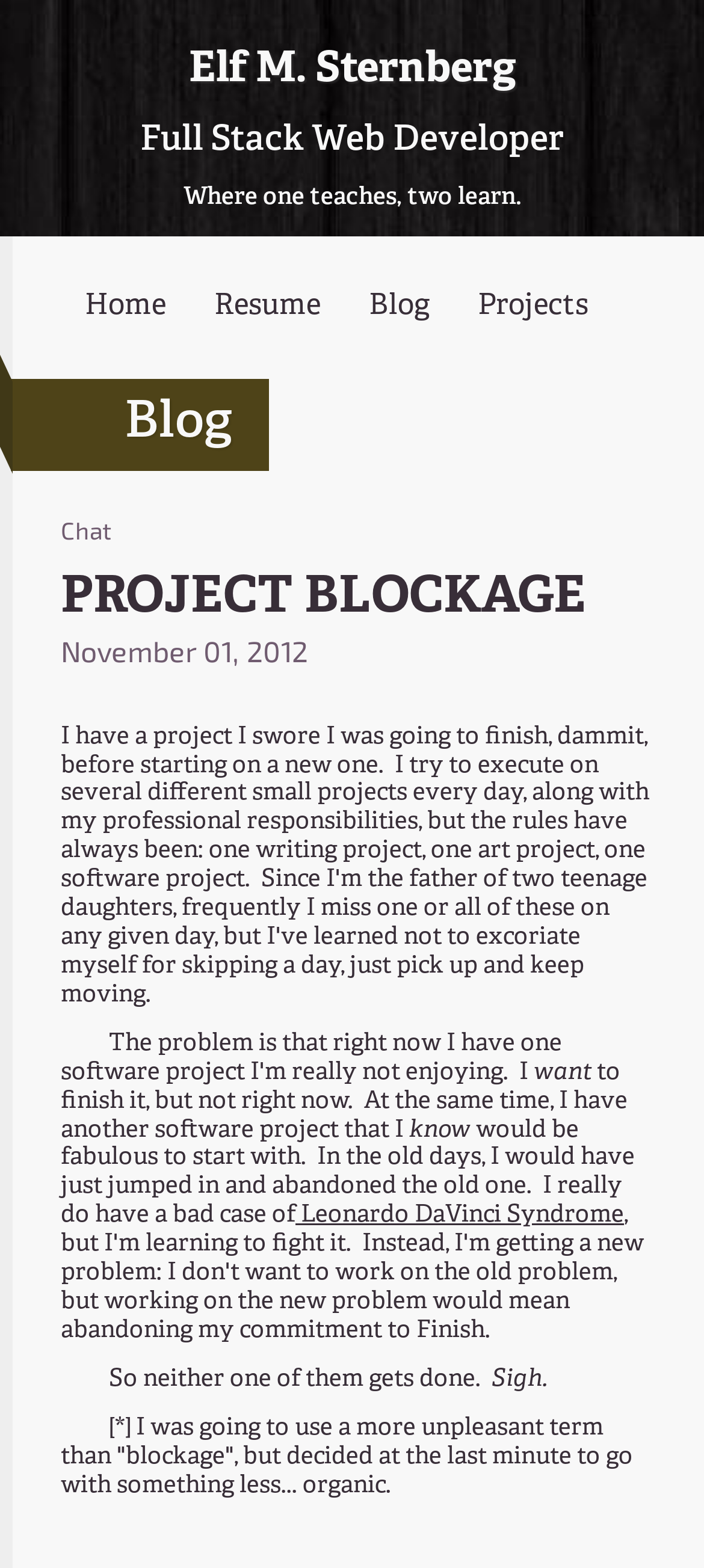Please find and report the primary heading text from the webpage.

Elf M. Sternberg